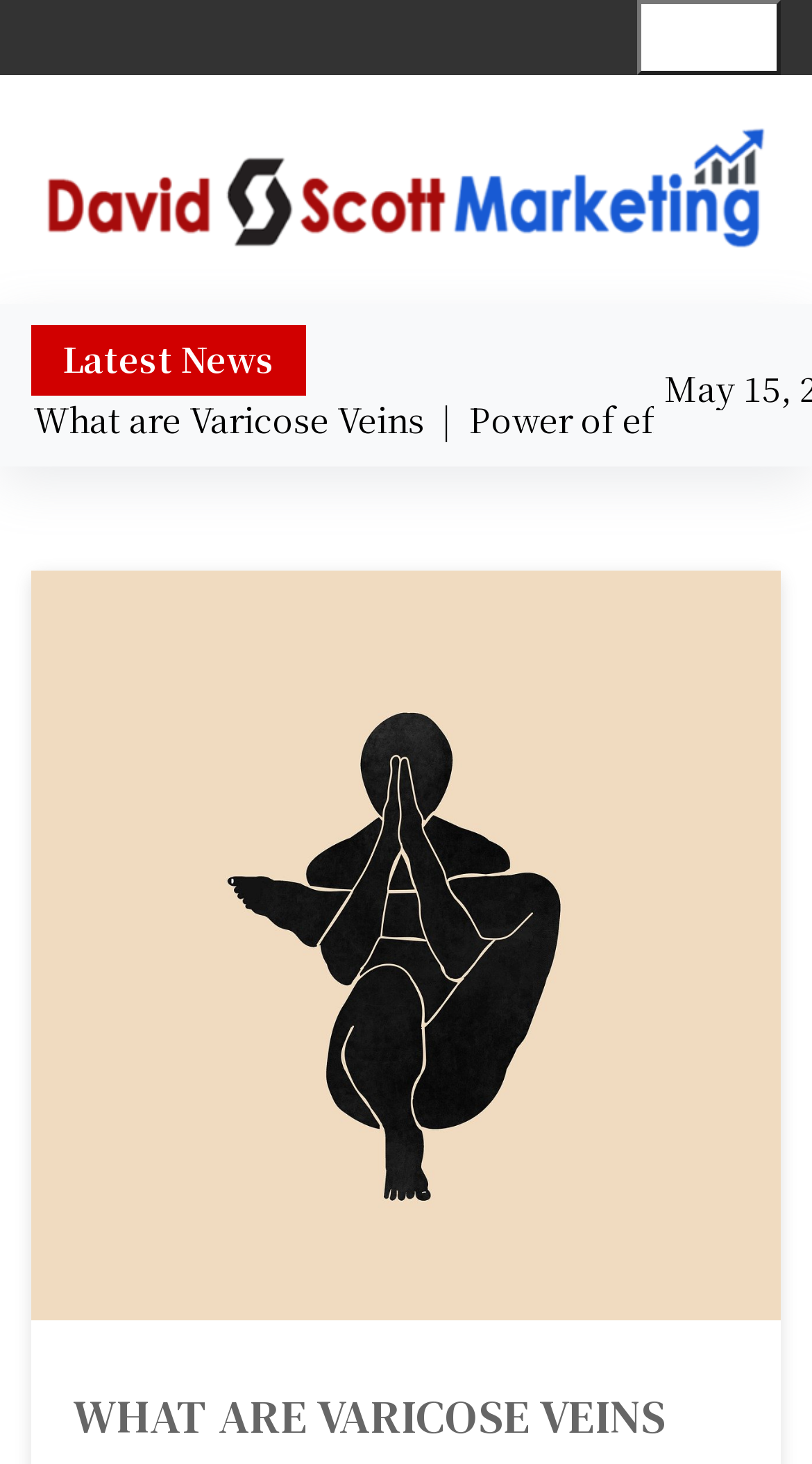Based on the element description Menu Close, identify the bounding box coordinates for the UI element. The coordinates should be in the format (top-left x, top-left y, bottom-right x, bottom-right y) and within the 0 to 1 range.

[0.785, 0.0, 0.962, 0.051]